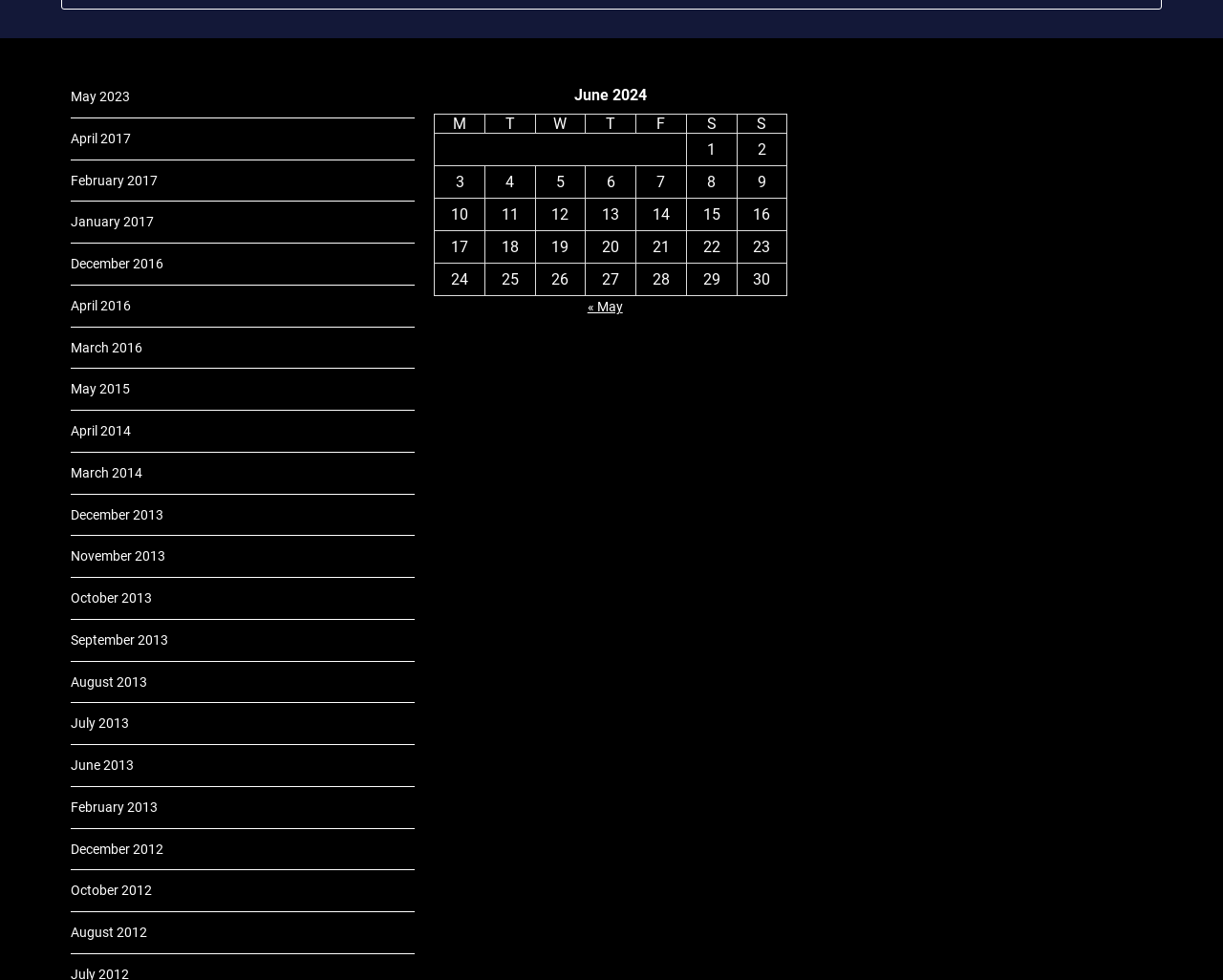Could you highlight the region that needs to be clicked to execute the instruction: "View February 2013"?

[0.058, 0.816, 0.129, 0.831]